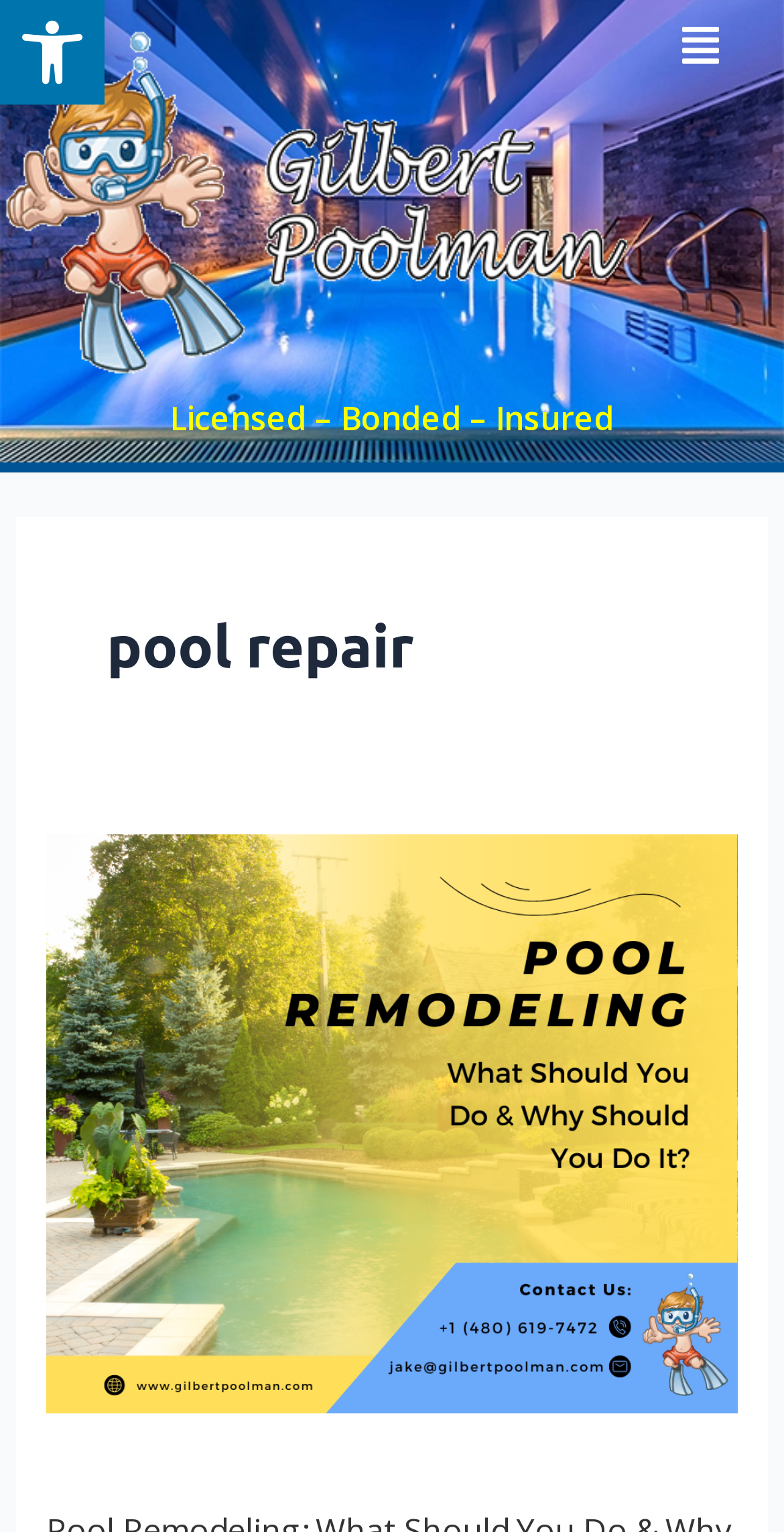Elaborate on the information and visuals displayed on the webpage.

The webpage is titled "pool repair Archives - Gilbert Poolman" and appears to be related to pool repair services. At the top left corner, there is a button labeled "Open toolbar Accessibility Tools" with an accompanying image. 

Below the button, there is a large image of the "Gilbert Poolman Mobile Logo" that spans almost the entire width of the page. 

To the right of the logo, there is a heading that reads "Licensed – Bonded – Insured". 

Further down, there is a prominent heading that says "pool repair", which seems to be the main topic of the page. Below this heading, there is a link to "Pool Remodeling" with an associated image. The image is positioned below the link text.